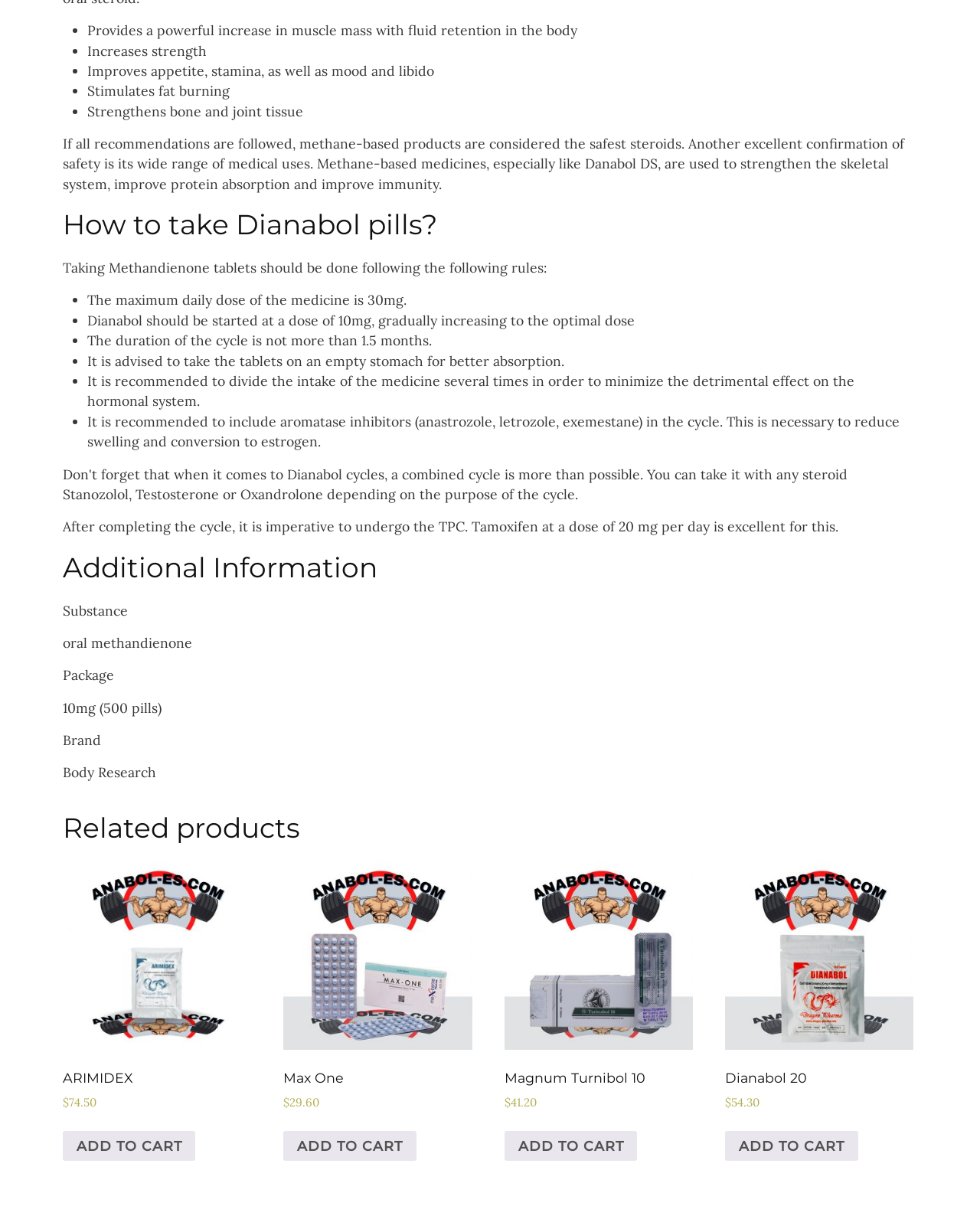What is the substance of Dianabol?
Using the information presented in the image, please offer a detailed response to the question.

The substance of Dianabol is oral methandienone, as stated in the 'Additional Information' section.